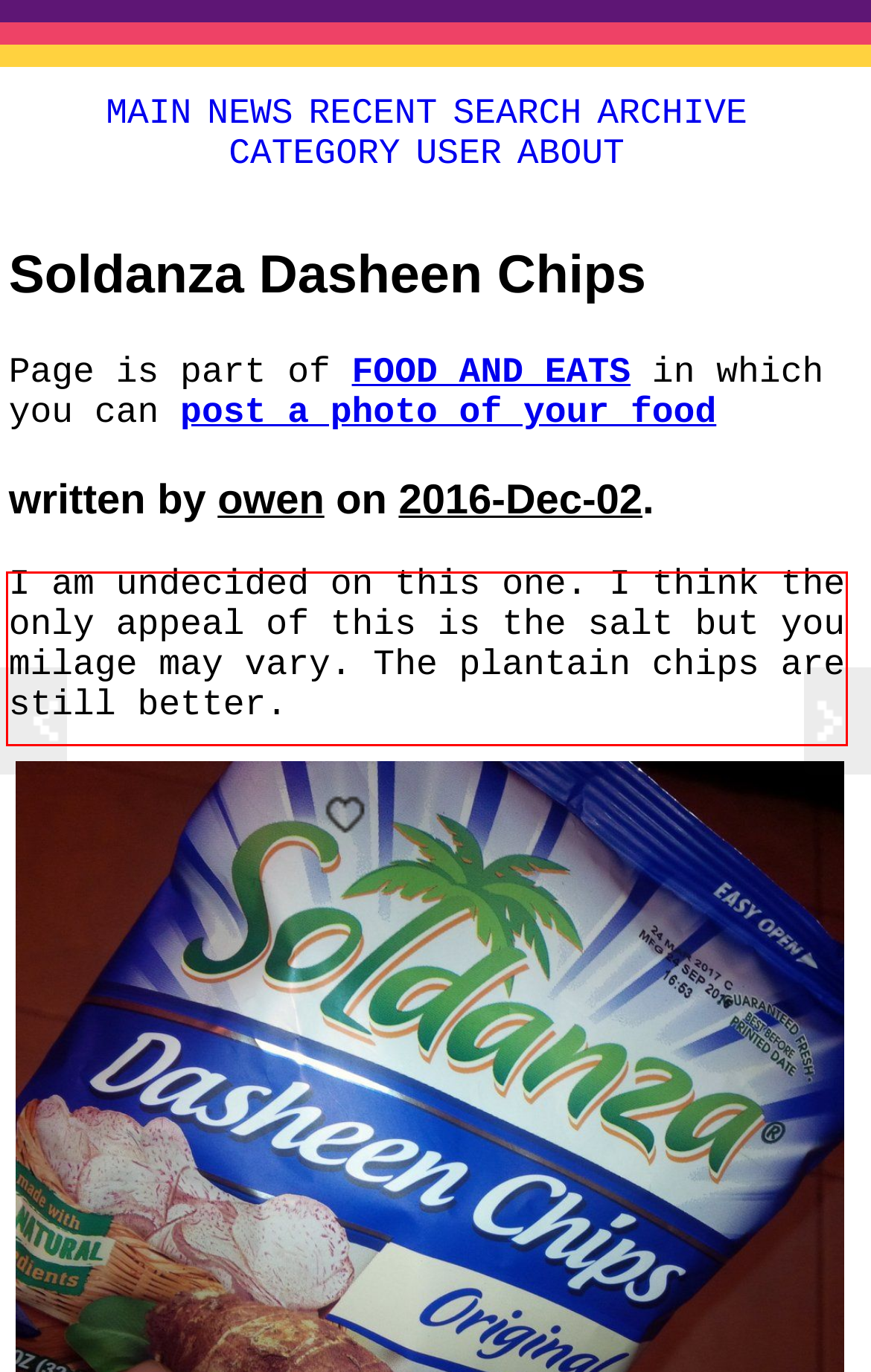Please analyze the screenshot of a webpage and extract the text content within the red bounding box using OCR.

I am undecided on this one. I think the only appeal of this is the salt but you milage may vary. The plantain chips are still better.